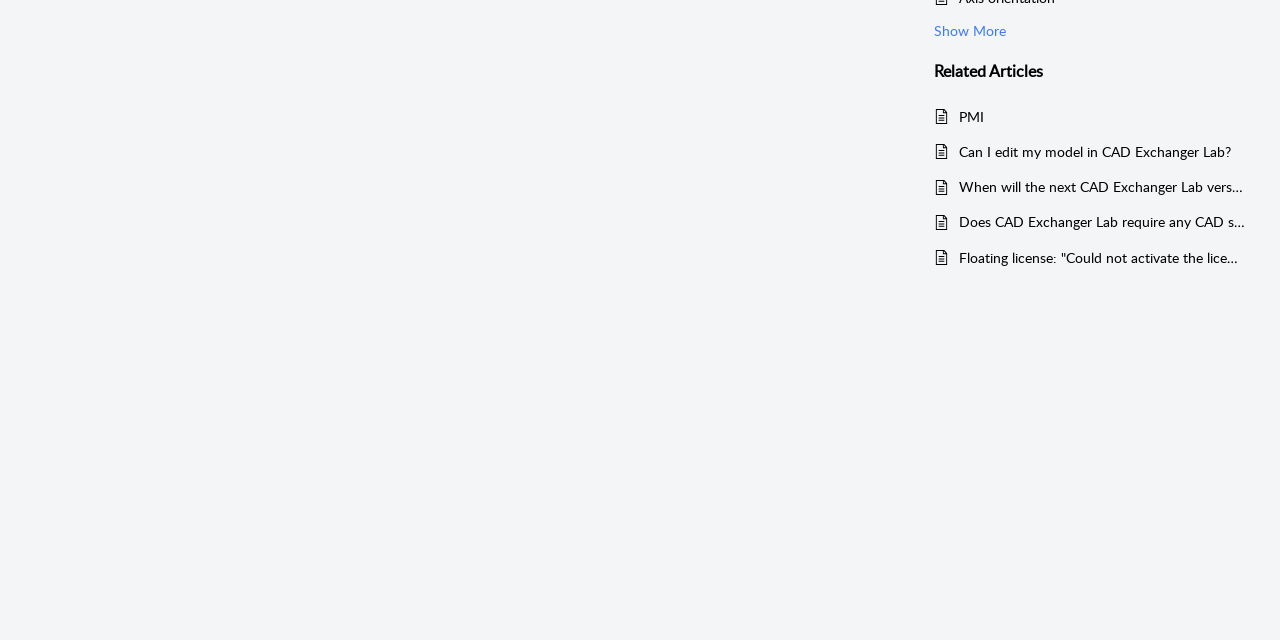Bounding box coordinates are specified in the format (top-left x, top-left y, bottom-right x, bottom-right y). All values are floating point numbers bounded between 0 and 1. Please provide the bounding box coordinate of the region this sentence describes: PMI

[0.749, 0.166, 0.973, 0.201]